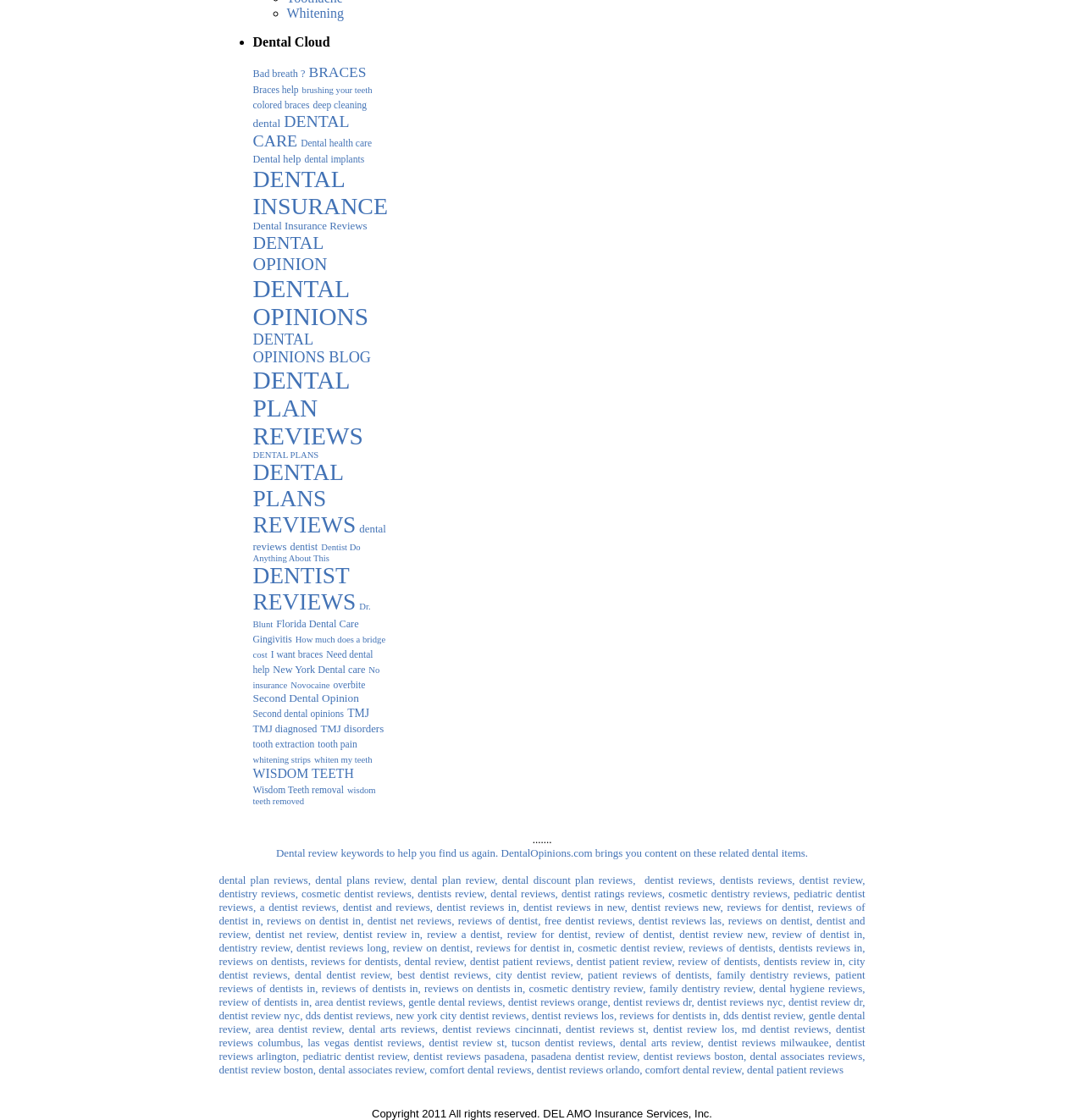Please identify the bounding box coordinates of the area I need to click to accomplish the following instruction: "Click on 'Whitening'".

[0.264, 0.005, 0.317, 0.018]